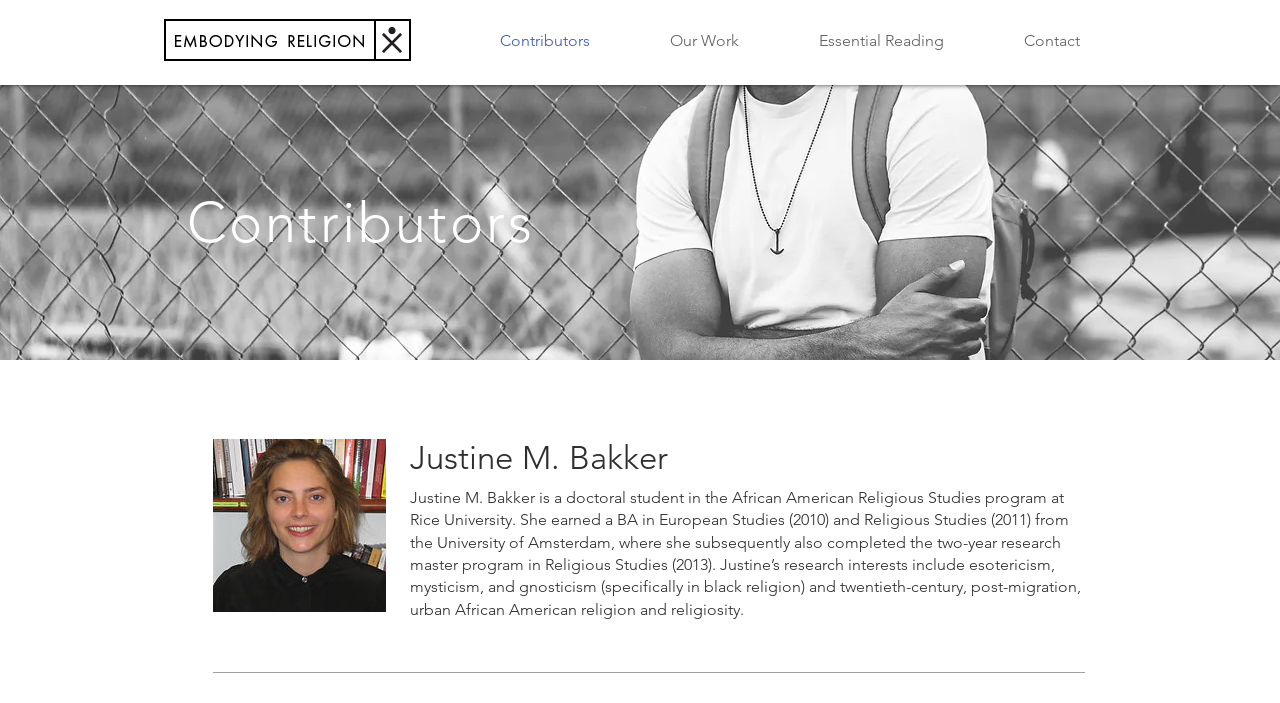Determine the bounding box for the UI element as described: "Essential Reading". The coordinates should be represented as four float numbers between 0 and 1, formatted as [left, top, right, bottom].

[0.609, 0.038, 0.769, 0.077]